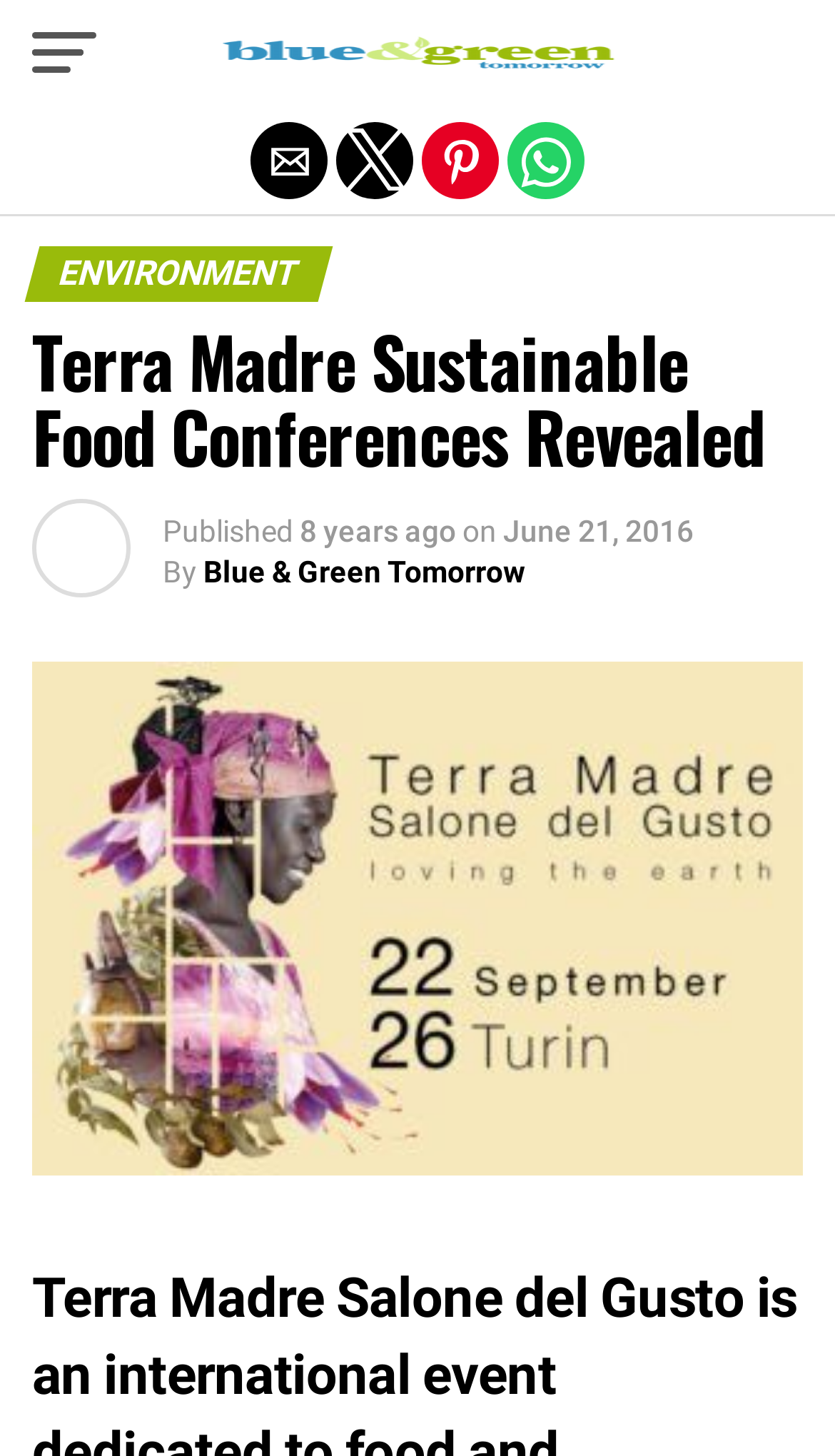Locate the bounding box coordinates of the area to click to fulfill this instruction: "Visit the Terra Madre Salone del Gusto website". The bounding box should be presented as four float numbers between 0 and 1, in the order [left, top, right, bottom].

[0.038, 0.87, 0.891, 0.914]